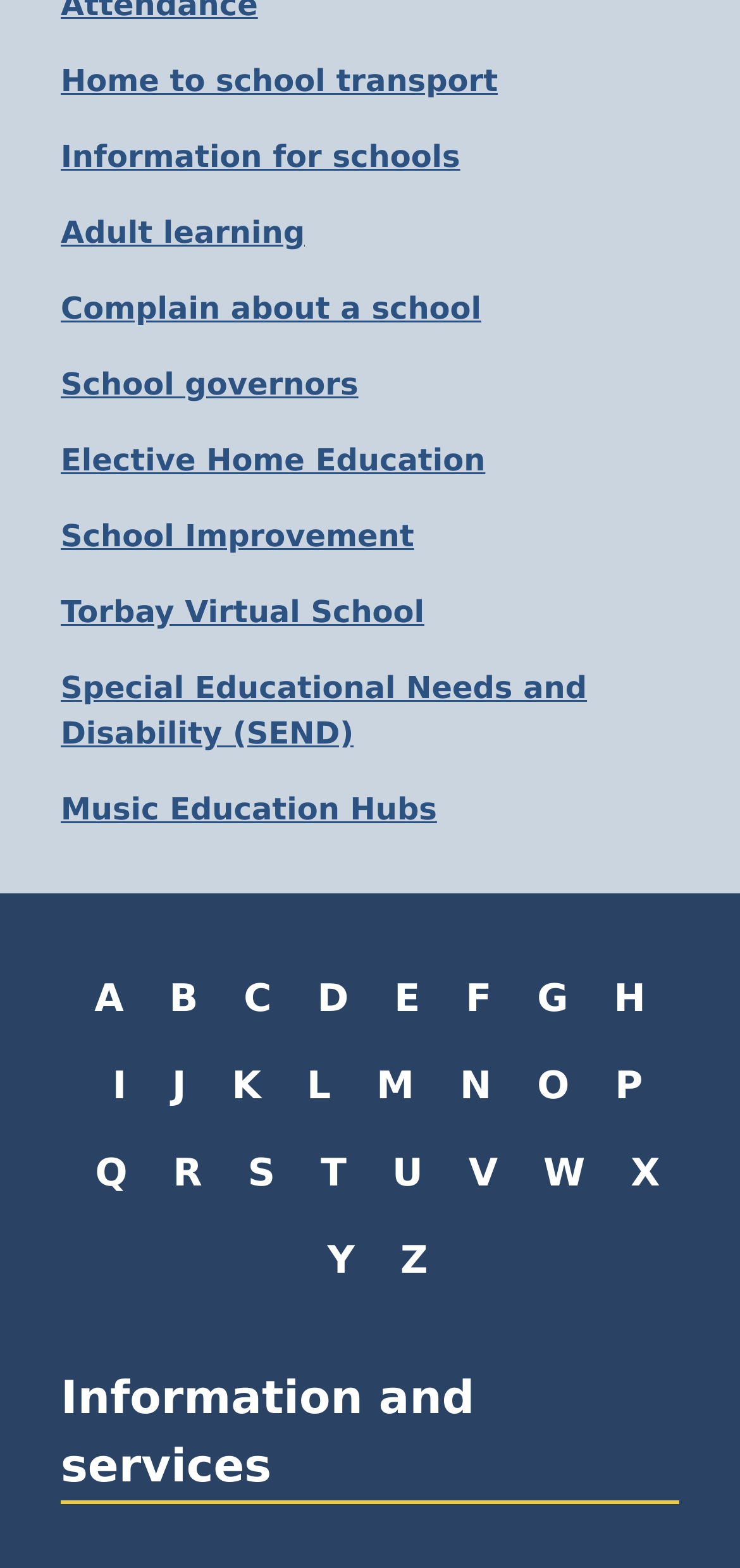Please identify the coordinates of the bounding box for the clickable region that will accomplish this instruction: "View Lectures and Workshops".

None